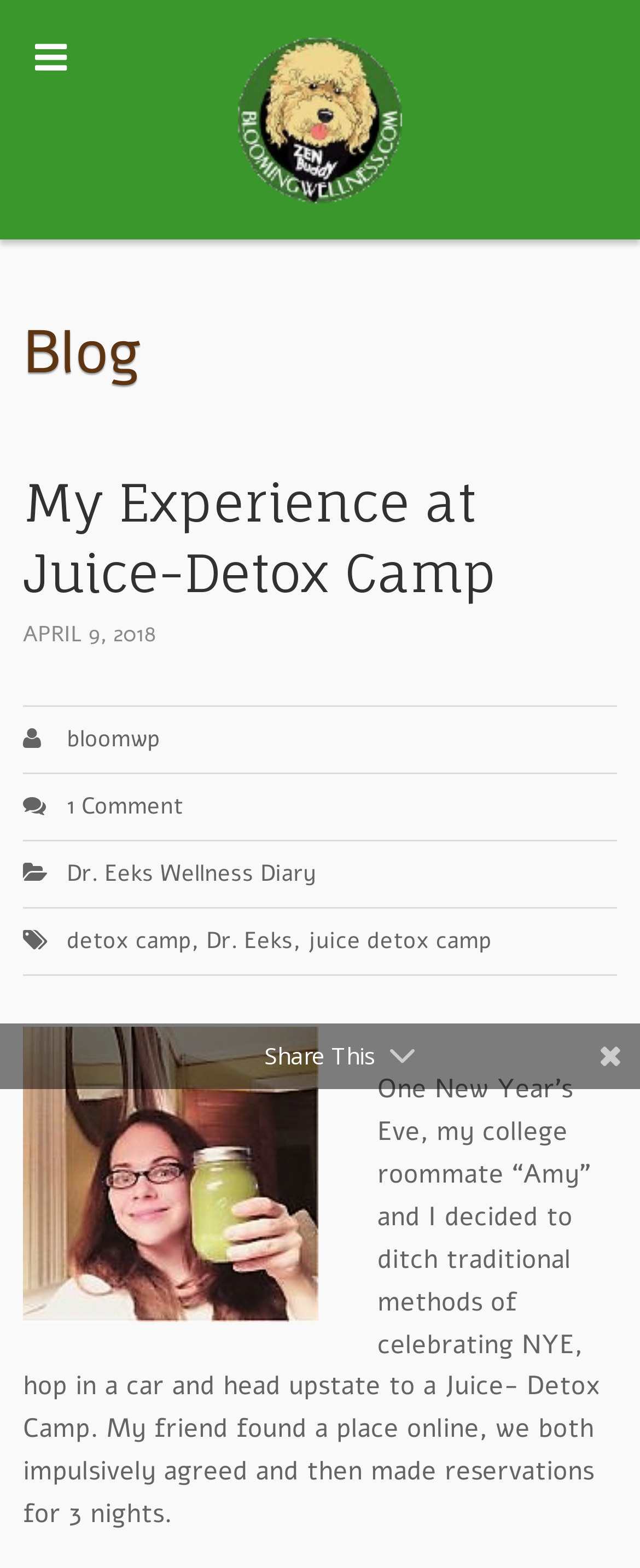Please determine the bounding box coordinates, formatted as (top-left x, top-left y, bottom-right x, bottom-right y), with all values as floating point numbers between 0 and 1. Identify the bounding box of the region described as: Dr. Eeks Wellness Diary

[0.104, 0.547, 0.494, 0.567]